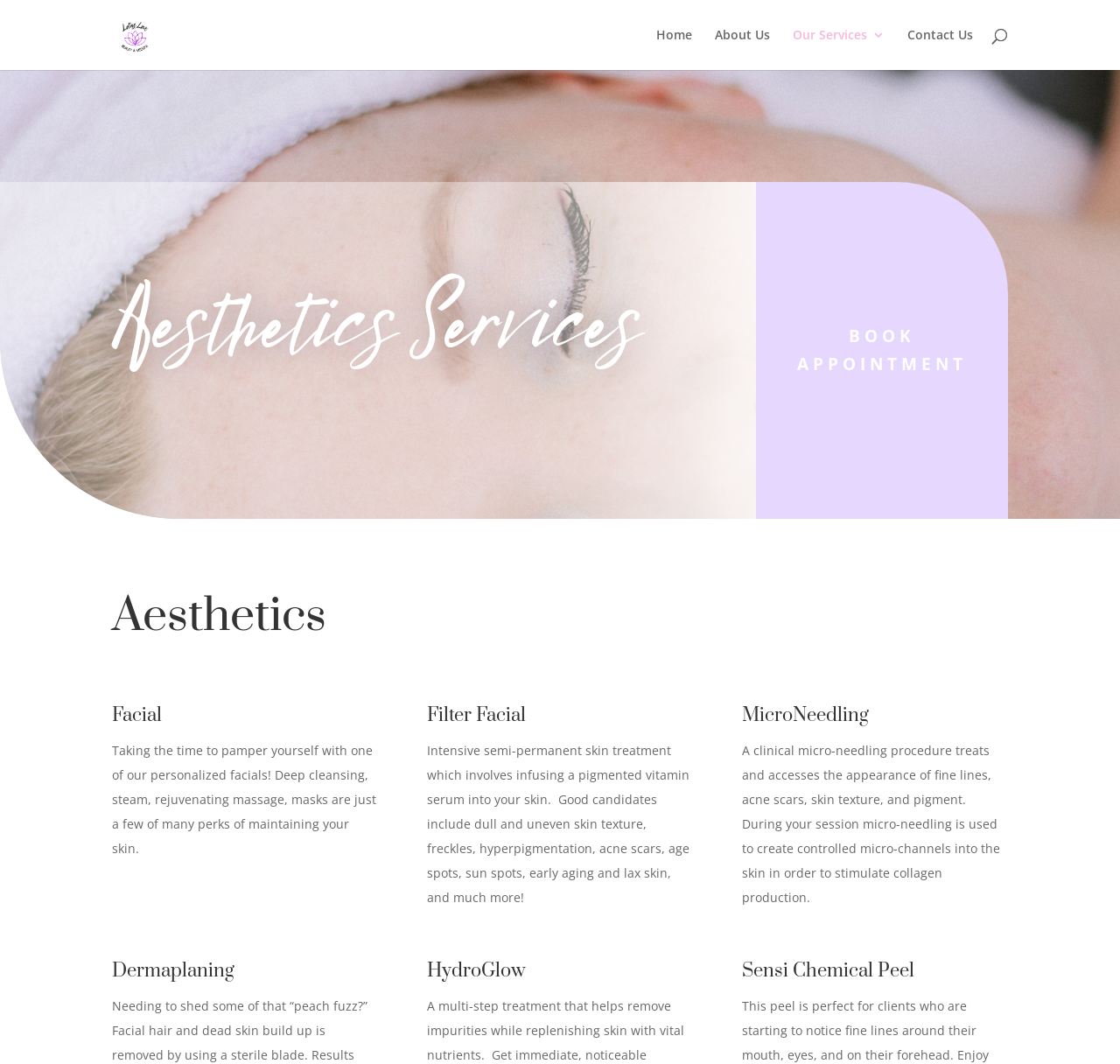What is the purpose of the MicroNeedling procedure?
Offer a detailed and exhaustive answer to the question.

According to the webpage, the MicroNeedling procedure is used to stimulate collagen production, and it treats and accesses the appearance of fine lines, acne scars, skin texture, and pigment.